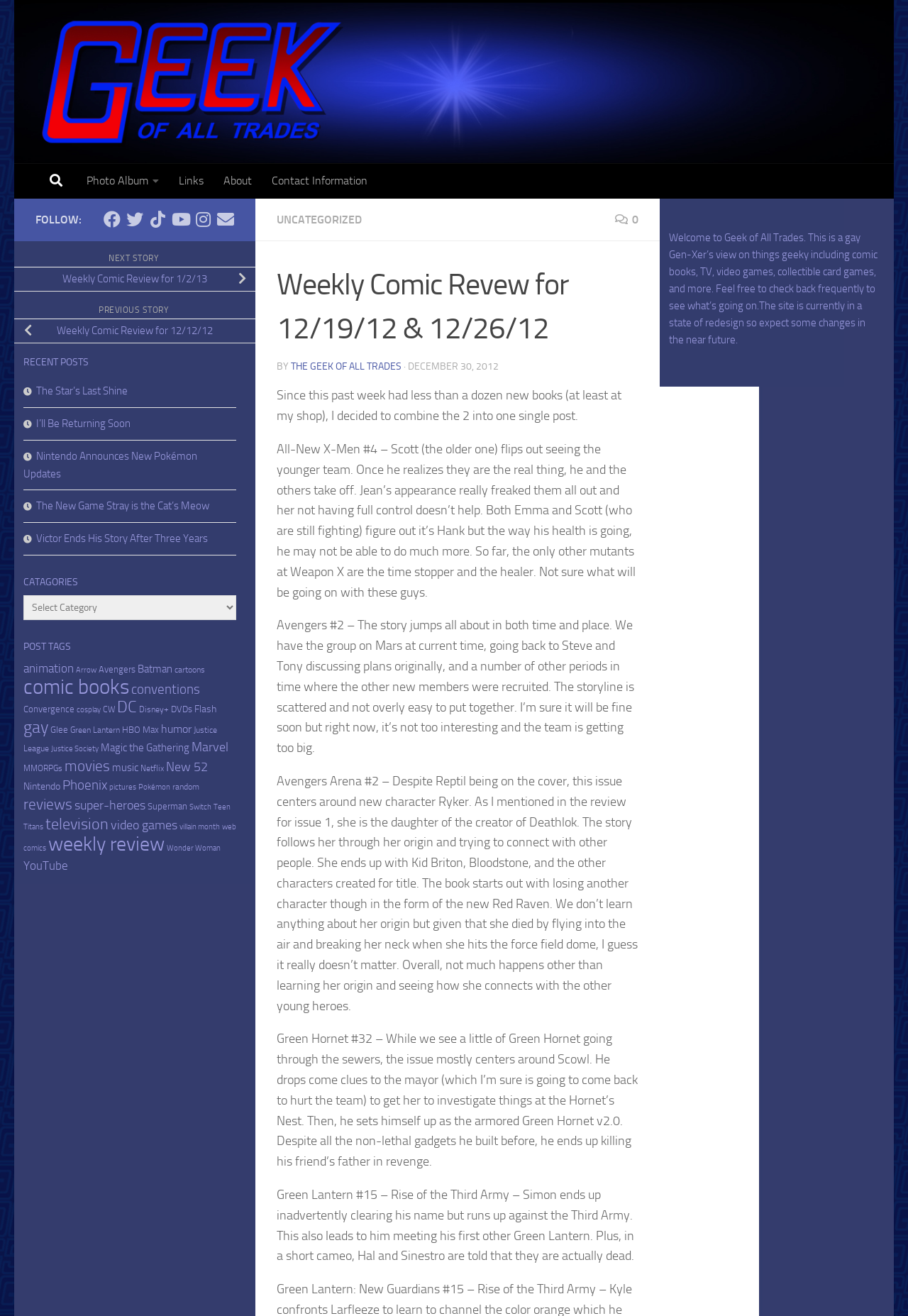What is the topic of the post?
Refer to the image and give a detailed response to the question.

The webpage has a heading 'Weekly Comic Revew for 12/19/12 & 12/26/12' and the content below it appears to be a review of various comic books, indicating that the topic of the post is a comic review.